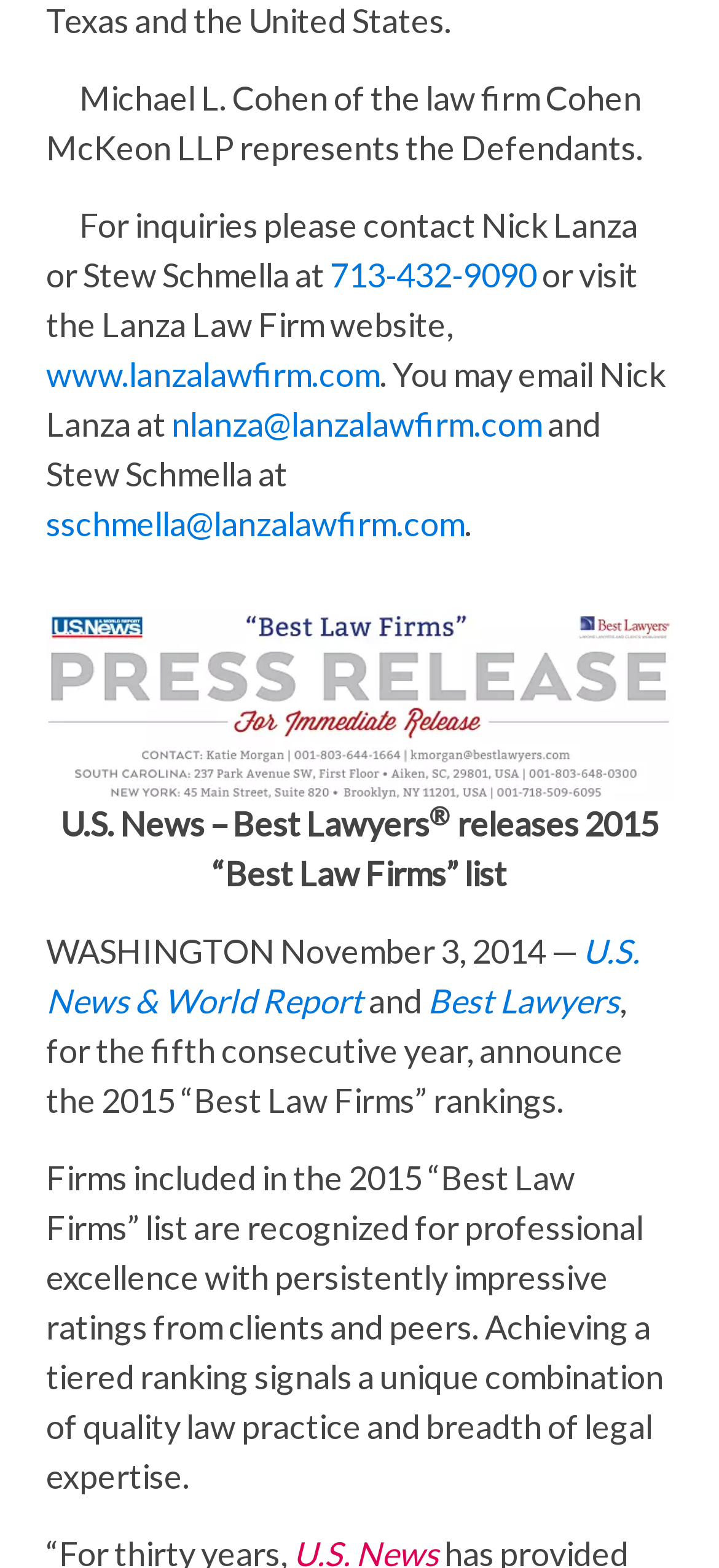Given the element description linuxdvb.tv, predict the bounding box coordinates for the UI element in the webpage screenshot. The format should be (top-left x, top-left y, bottom-right x, bottom-right y), and the values should be between 0 and 1.

None